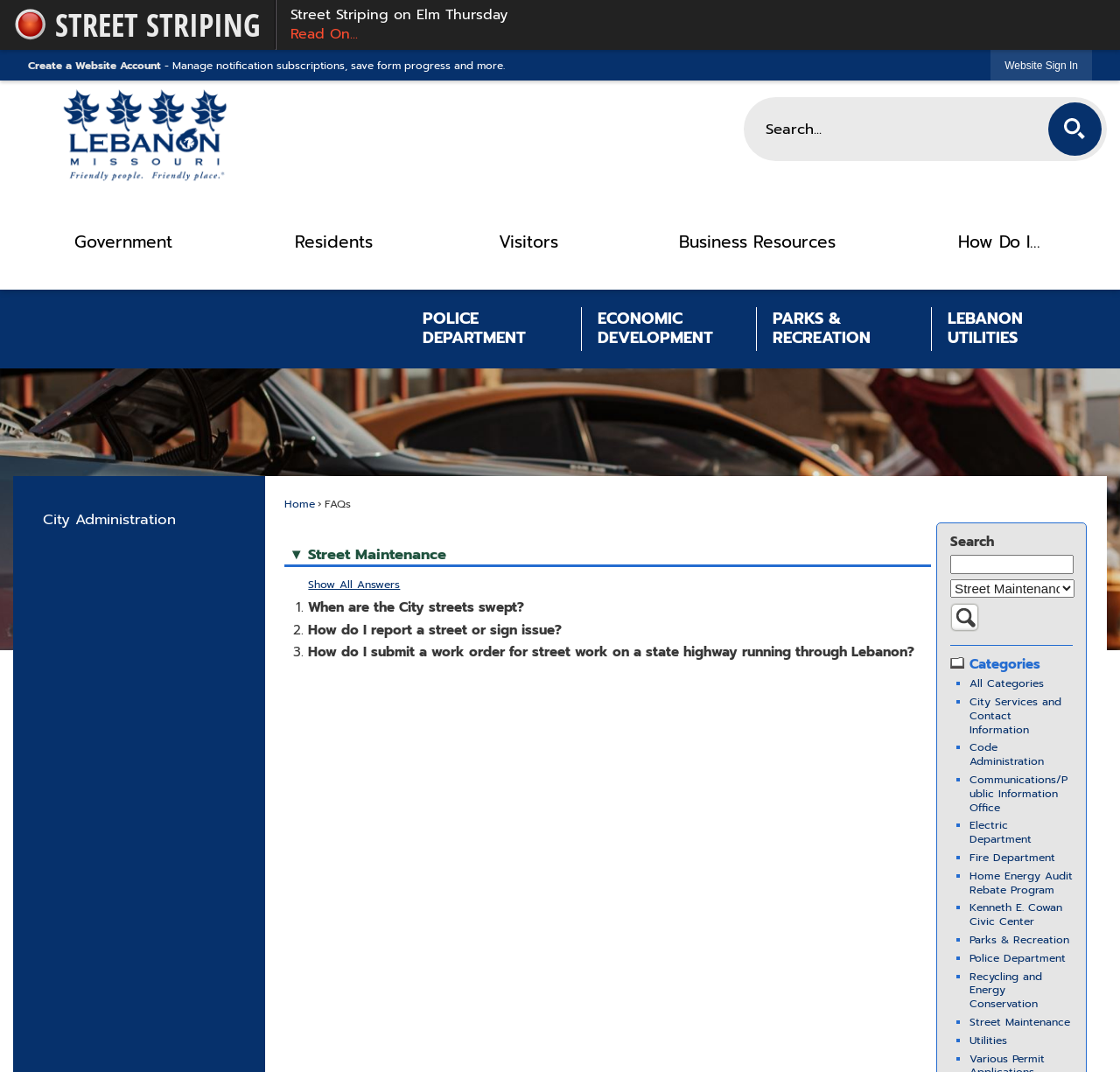Please specify the bounding box coordinates of the area that should be clicked to accomplish the following instruction: "Sign in to the website". The coordinates should consist of four float numbers between 0 and 1, i.e., [left, top, right, bottom].

[0.885, 0.046, 0.975, 0.075]